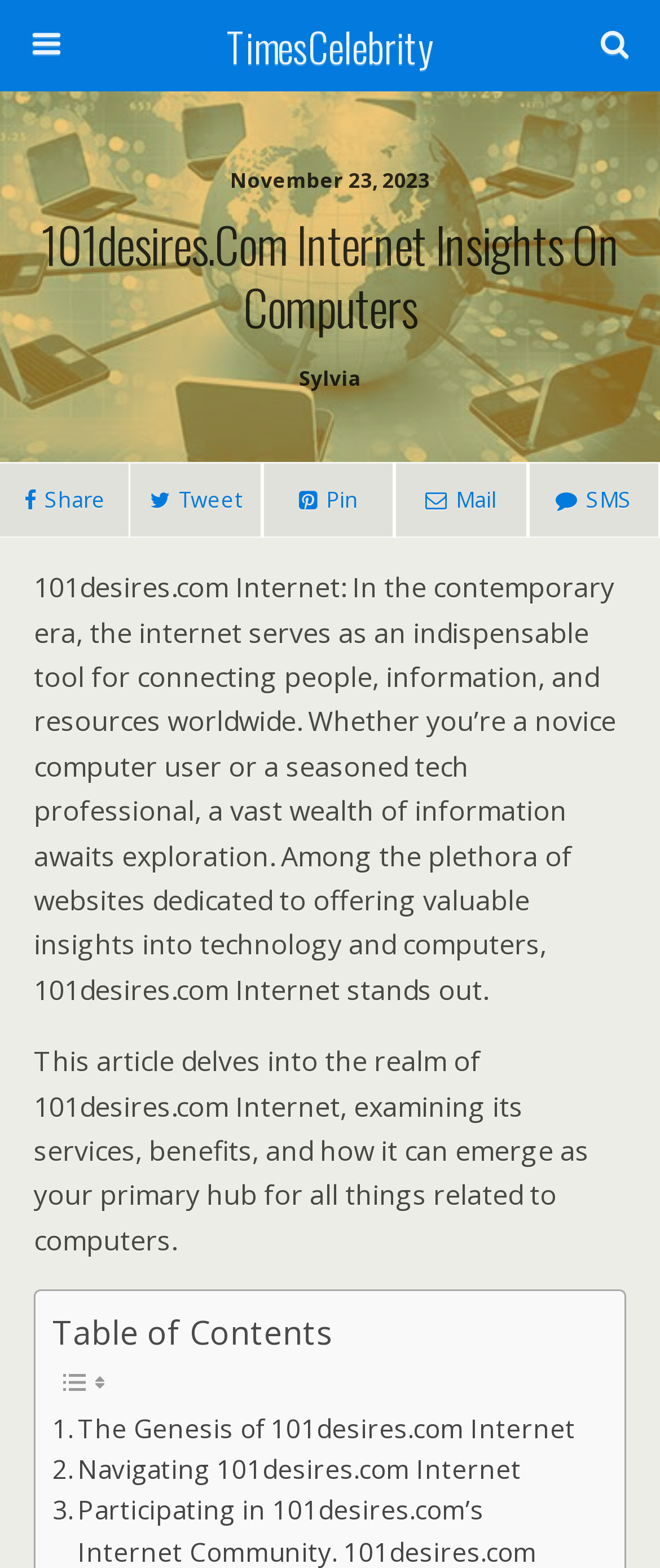Locate the bounding box coordinates of the clickable area to execute the instruction: "Share on social media". Provide the coordinates as four float numbers between 0 and 1, represented as [left, top, right, bottom].

[0.0, 0.294, 0.196, 0.343]